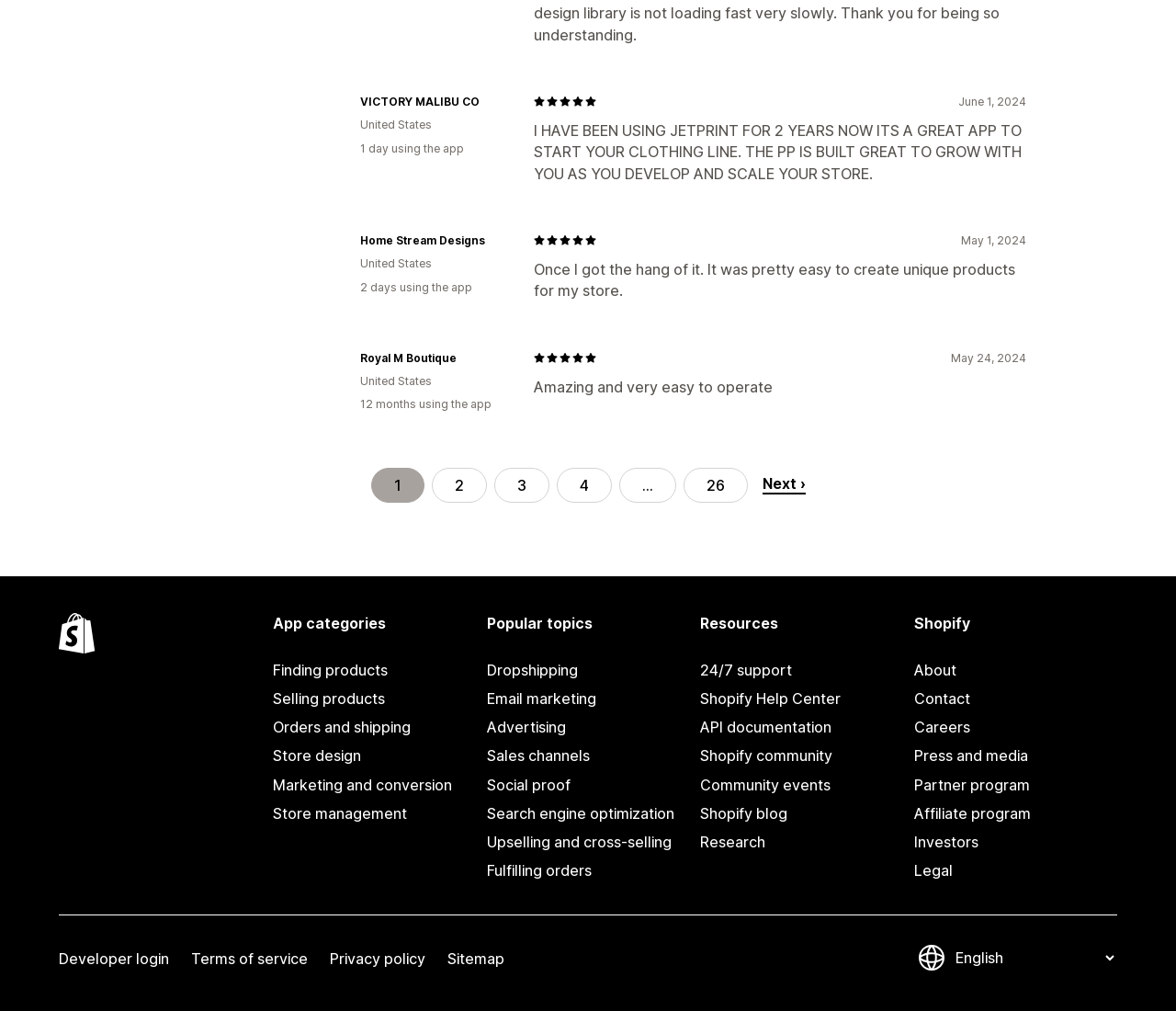Please locate the bounding box coordinates for the element that should be clicked to achieve the following instruction: "Login as a developer". Ensure the coordinates are given as four float numbers between 0 and 1, i.e., [left, top, right, bottom].

[0.05, 0.935, 0.144, 0.963]